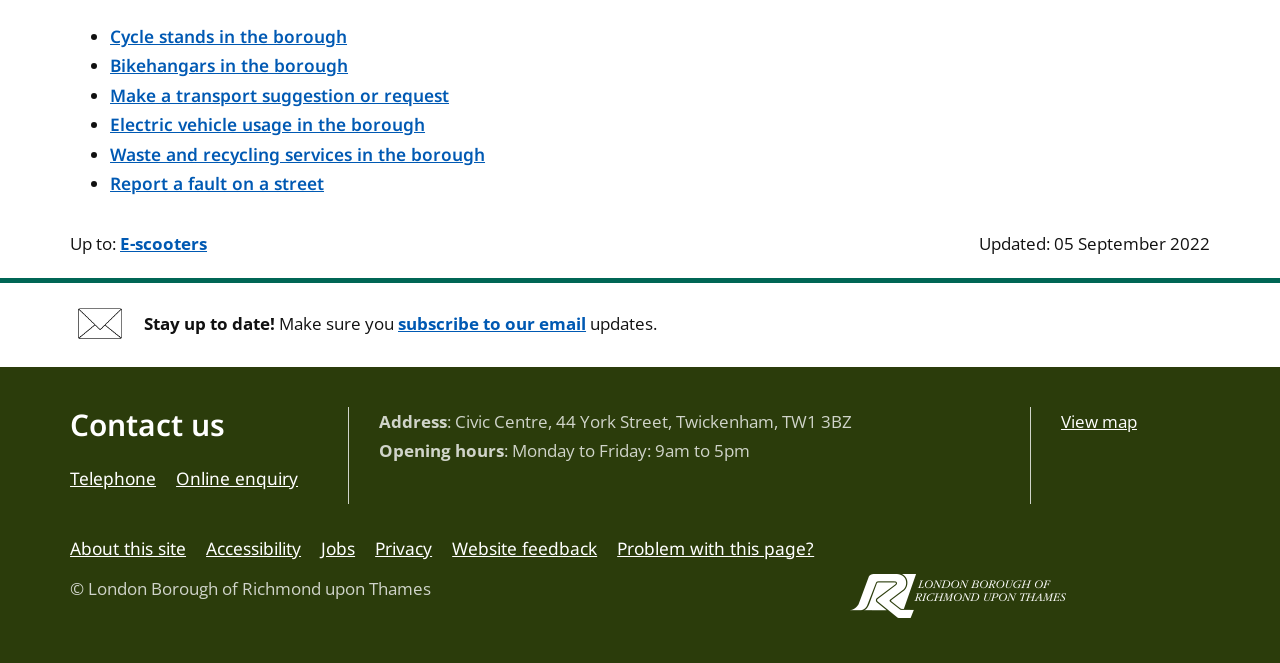Find the bounding box coordinates for the area that should be clicked to accomplish the instruction: "Make a transport suggestion or request".

[0.086, 0.127, 0.351, 0.161]